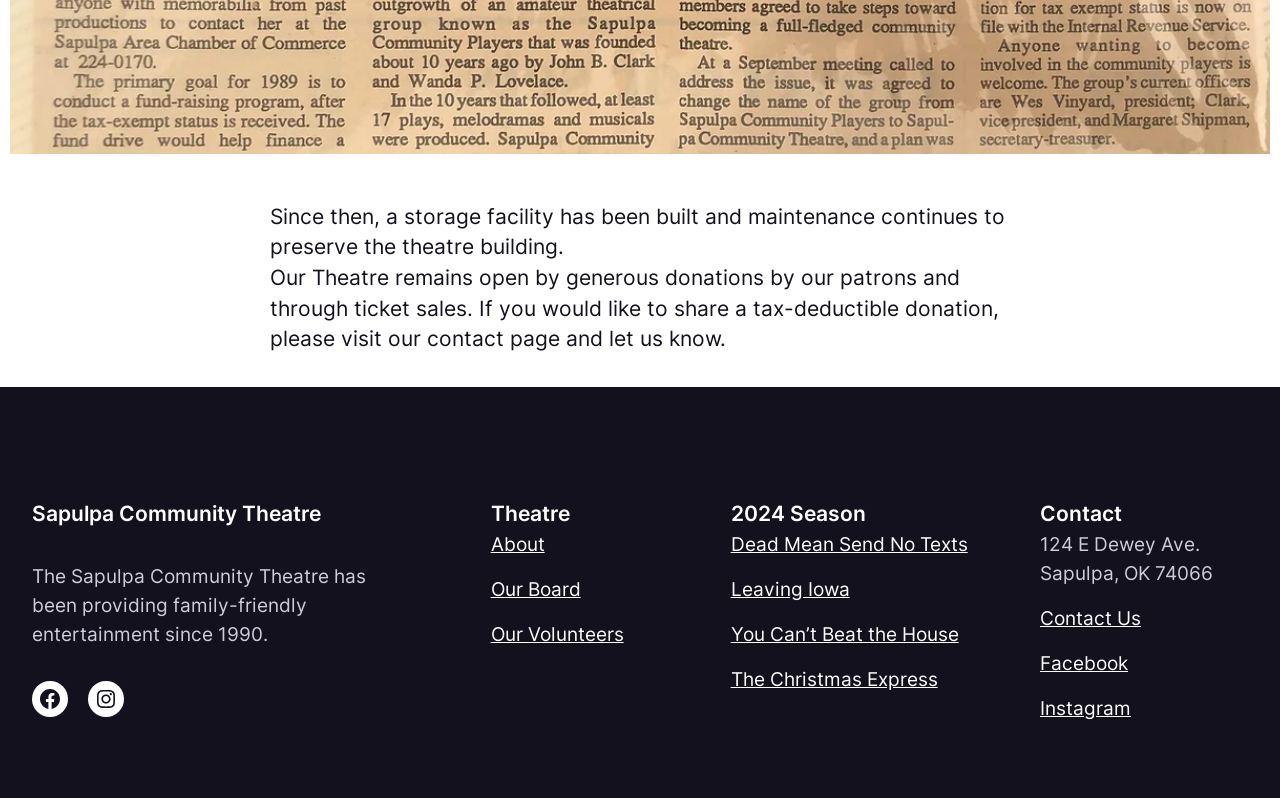Please specify the coordinates of the bounding box for the element that should be clicked to carry out this instruction: "check the 2024 Season". The coordinates must be four float numbers between 0 and 1, formatted as [left, top, right, bottom].

[0.571, 0.628, 0.676, 0.659]